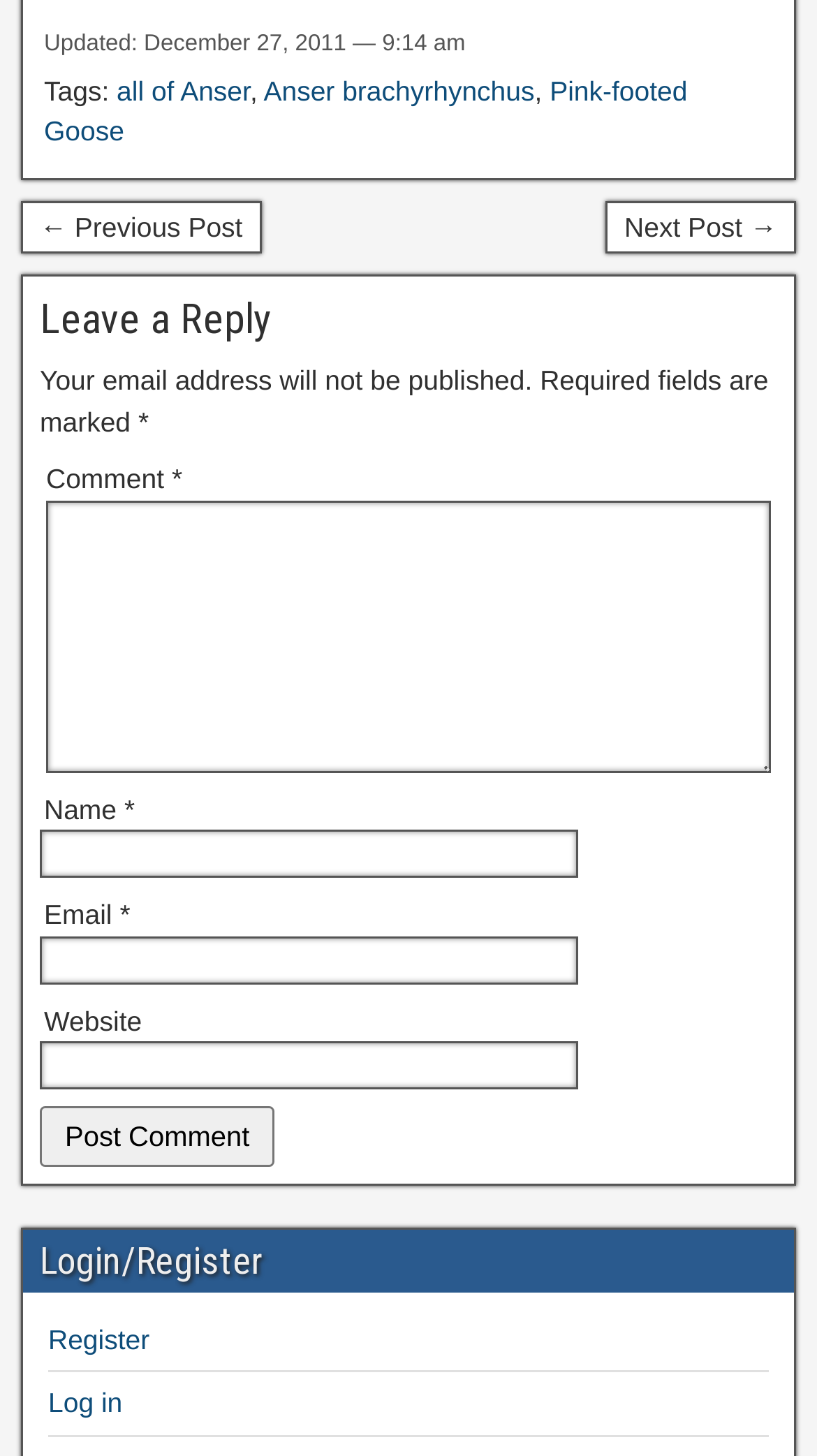How many required fields are in the comment form?
Look at the image and respond to the question as thoroughly as possible.

I examined the form elements and found three required fields, which are 'Comment', 'Name', and 'Email'.